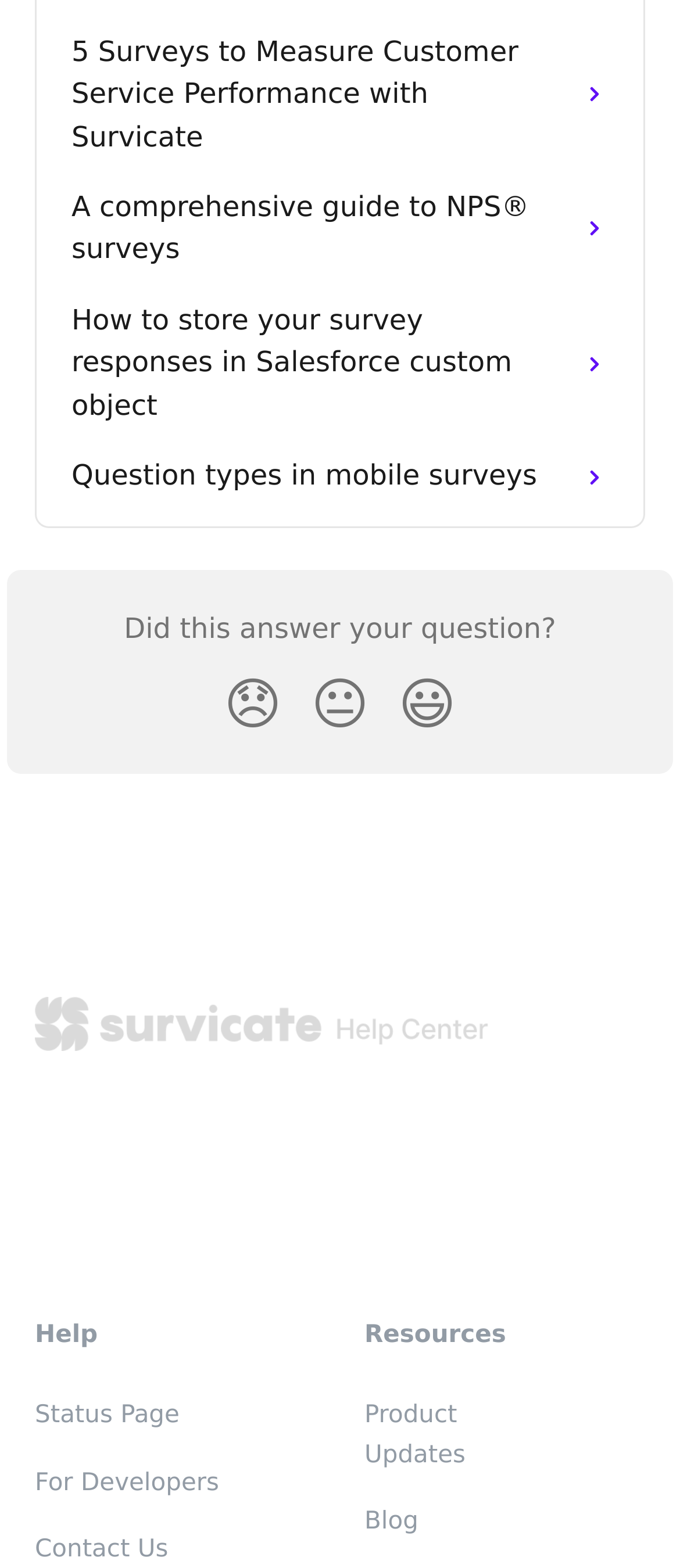Answer in one word or a short phrase: 
What is the text of the StaticText element at the top?

Did this answer your question?